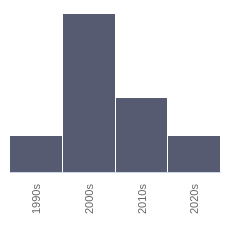Explain in detail what you see in the image.

The image presents a bar chart illustrating trends over the decades, specifically the 1990s, 2000s, 2010s, and 2020s. Each bar represents the relative quantity of a specific metric associated with these time periods, with the tallest bar corresponding to the 2000s, indicating a significant peak during that decade. The chart is designed in a clean and minimalistic style, utilizing a dark gray color scheme, which provides a clear contrast against the x-axis labels that denote the decades. This visualization offers an insightful overview of how the measured variable has varied over the years, highlighting shifts in trends across the specified periods.